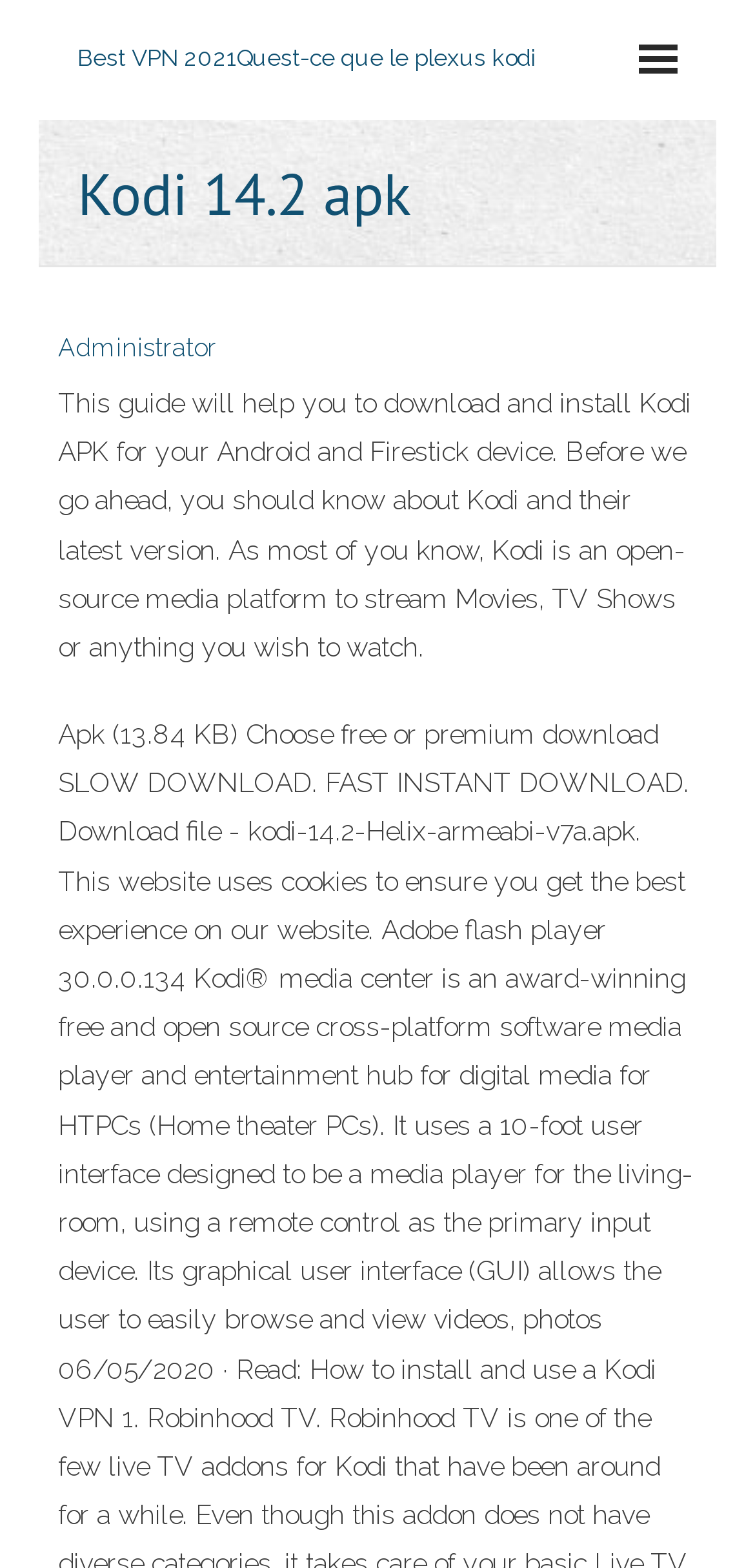Summarize the contents and layout of the webpage in detail.

The webpage is about Kodi 14.2 apk, with a focus on downloading and installing it on Android and Firestick devices. At the top, there is a layout table that spans almost the entire width of the page. Within this table, there is a link to "Best VPN 2021" on the left side, which is divided into two parts: "Best VPN 2021" and "VPN 2021". 

Below the layout table, there is a heading that reads "Kodi 14.2 apk" on the left side of the page. To the right of the heading, there is a link to "Administrator". 

Further down, there is a block of text that provides a guide on downloading and installing Kodi APK. The text explains that Kodi is an open-source media platform for streaming movies, TV shows, and other content. It also mentions that the guide will help users download and install Kodi APK for their Android and Firestick devices.